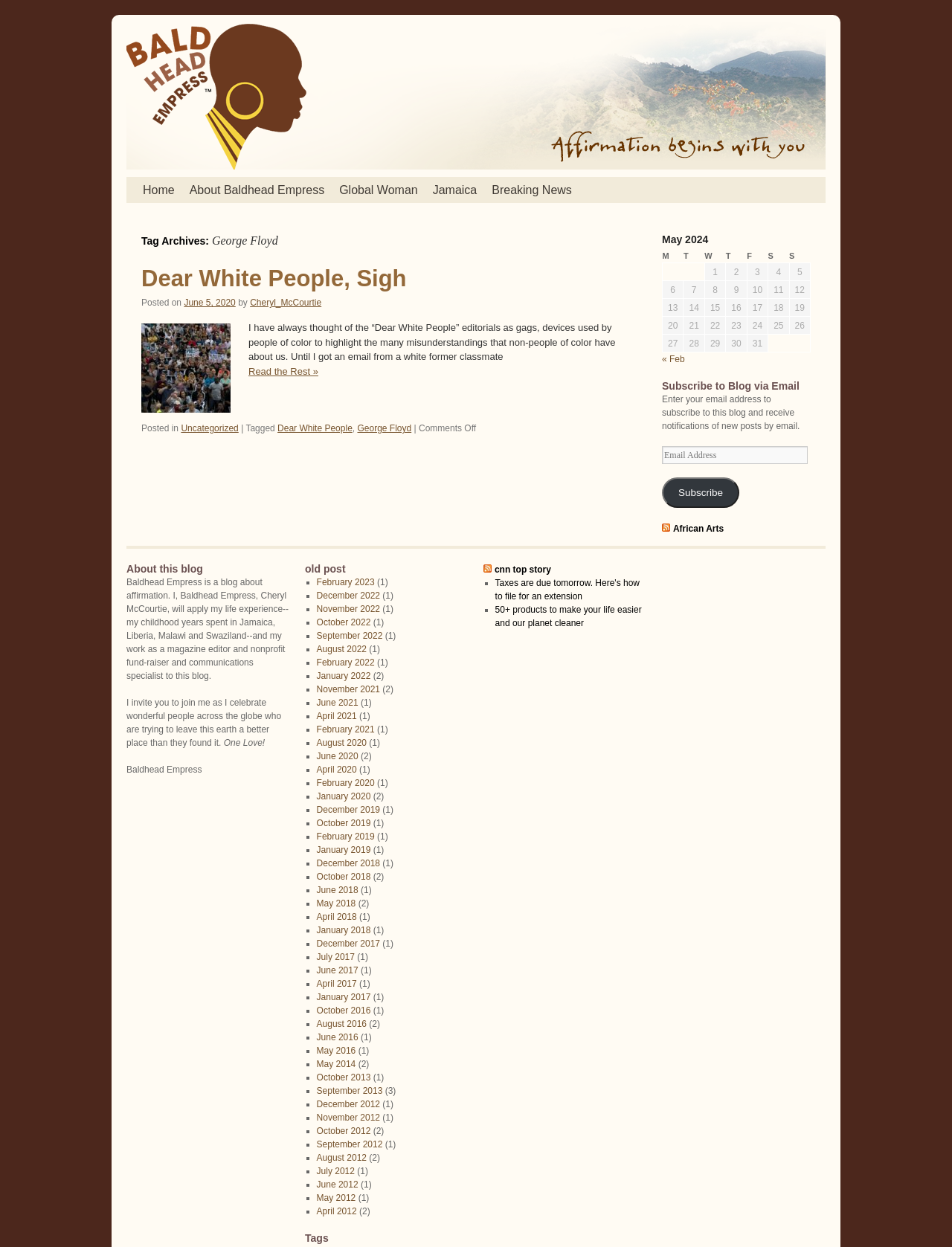Present a detailed account of what is displayed on the webpage.

The webpage is a blog post titled "Dear White People, Sigh" with the tag "George Floyd". At the top, there are several links to navigate to different sections of the website, including "Home", "About Baldhead Empress", "Global Woman", "Jamaica", and "Breaking News". 

Below the navigation links, the main content area begins with a heading that reads "Tag Archives: George Floyd". The blog post title "Dear White People, Sigh" is displayed prominently, followed by a link to the same title. The post is dated "June 5, 2020" and is written by "Cheryl_McCourtie". 

The blog post content is a lengthy text that discusses the concept of "Dear White People" editorials and how they are used to highlight misunderstandings about people of color. The text is divided into paragraphs and includes a "Read the Rest »" link at the end. 

To the right of the main content area, there is a complementary section that contains a calendar table for May 2024. The table has seven columns, one for each day of the week, and several rows for each day of the month. 

Below the calendar, there is a section with a heading that reads "Subscribe to Blog via Email". This section contains a brief description of how to subscribe to the blog and receive notifications of new posts by email.